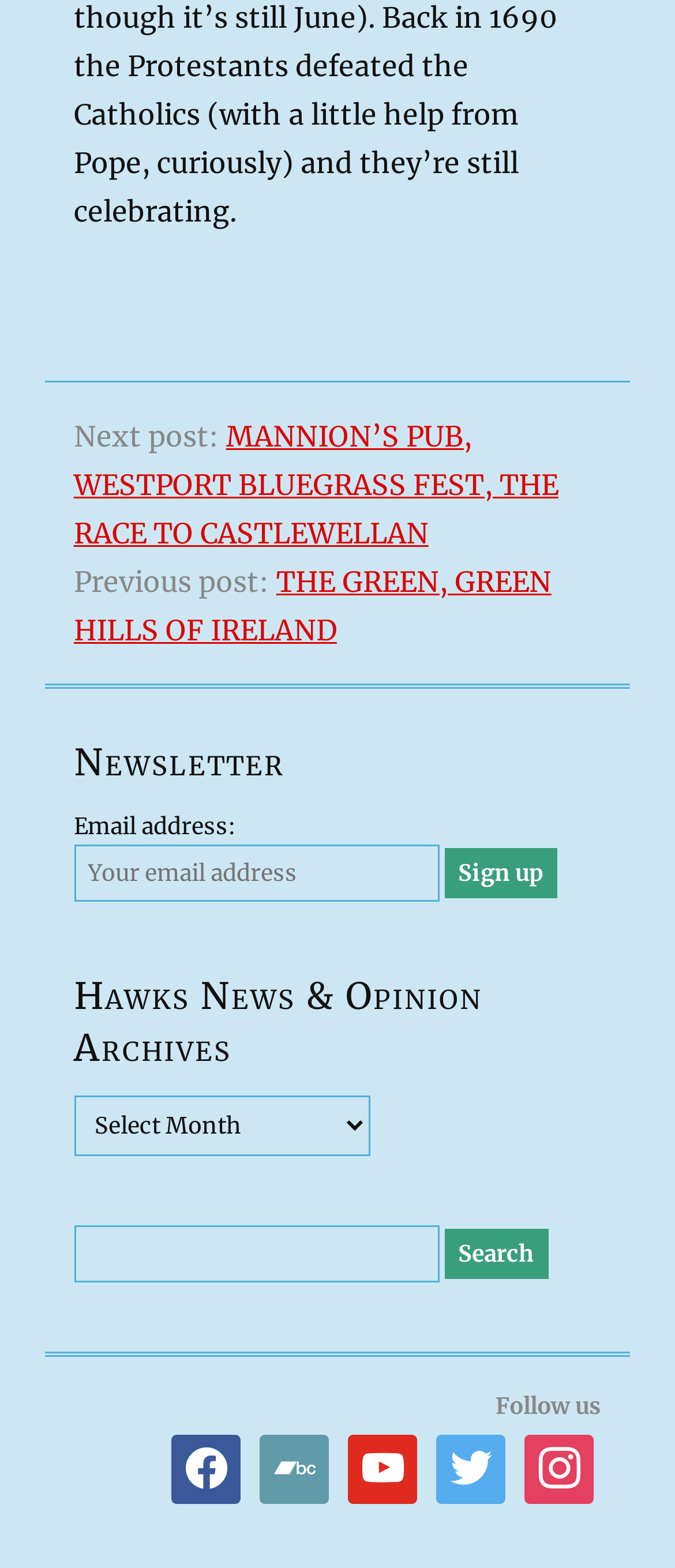Respond with a single word or short phrase to the following question: 
What is the function of the 'Sign up' button?

Subscribe to newsletter